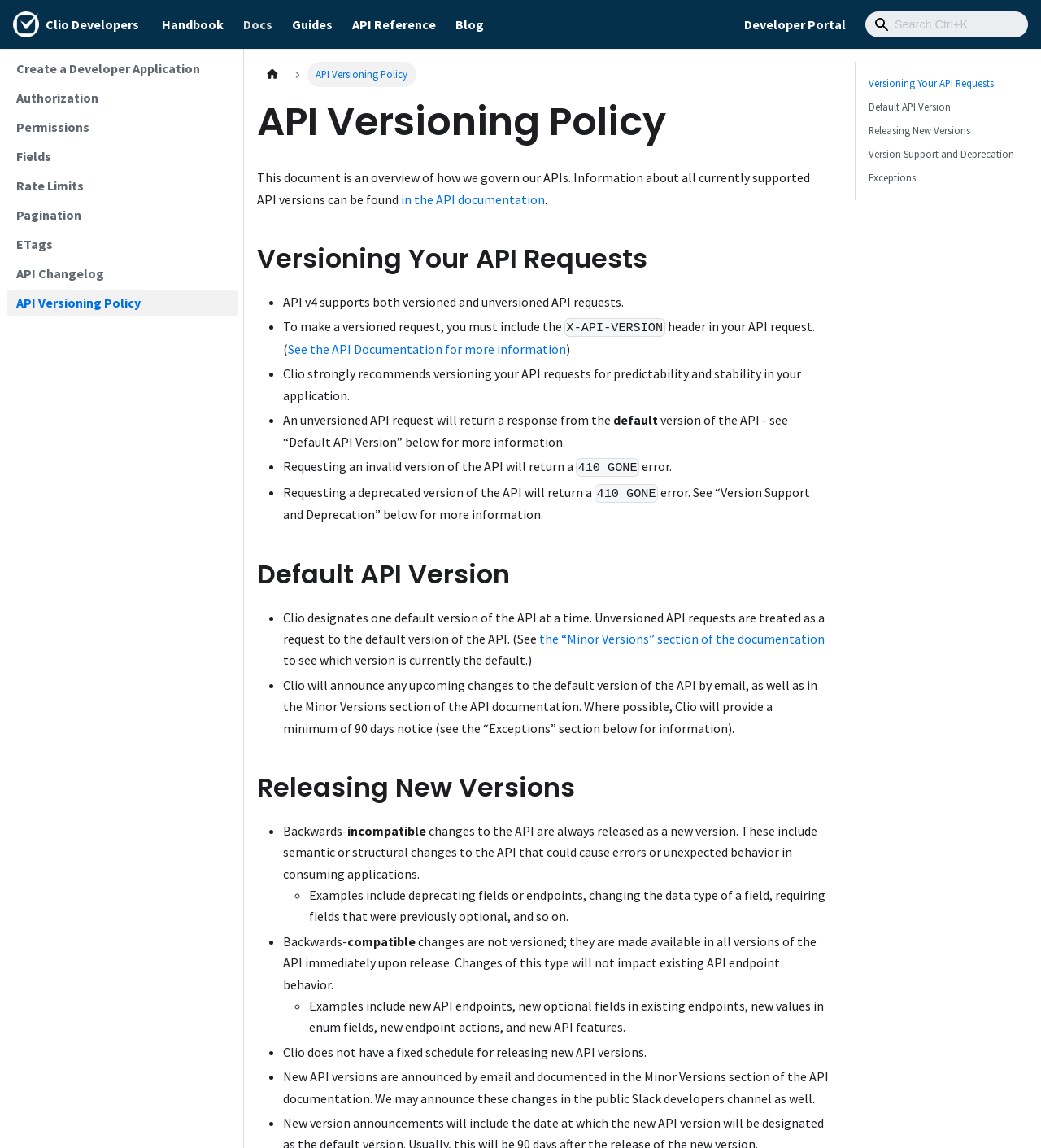How does Clio announce changes to the default API version?
Examine the screenshot and reply with a single word or phrase.

Email and documentation